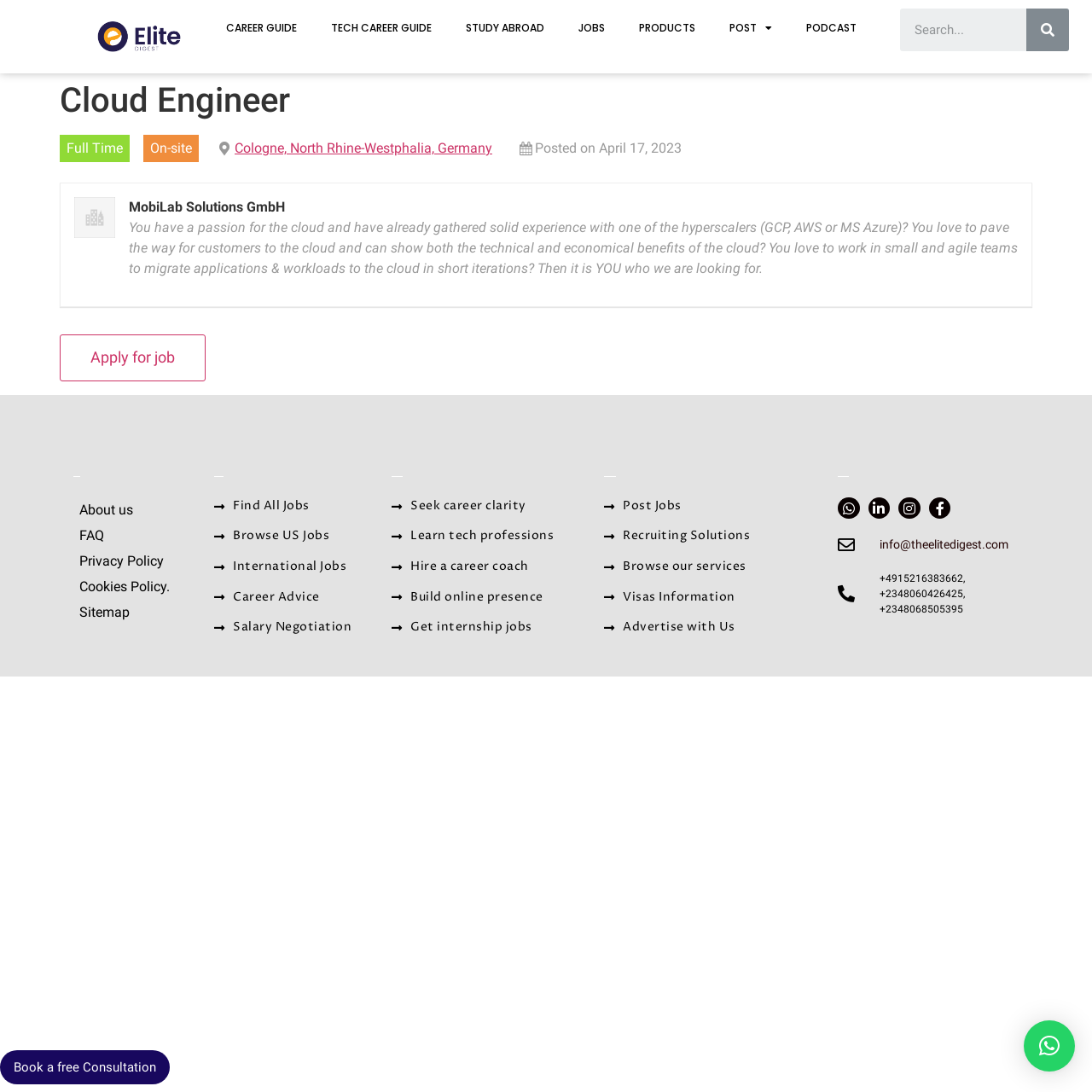Mark the bounding box of the element that matches the following description: "Study Abroad".

[0.411, 0.008, 0.514, 0.044]